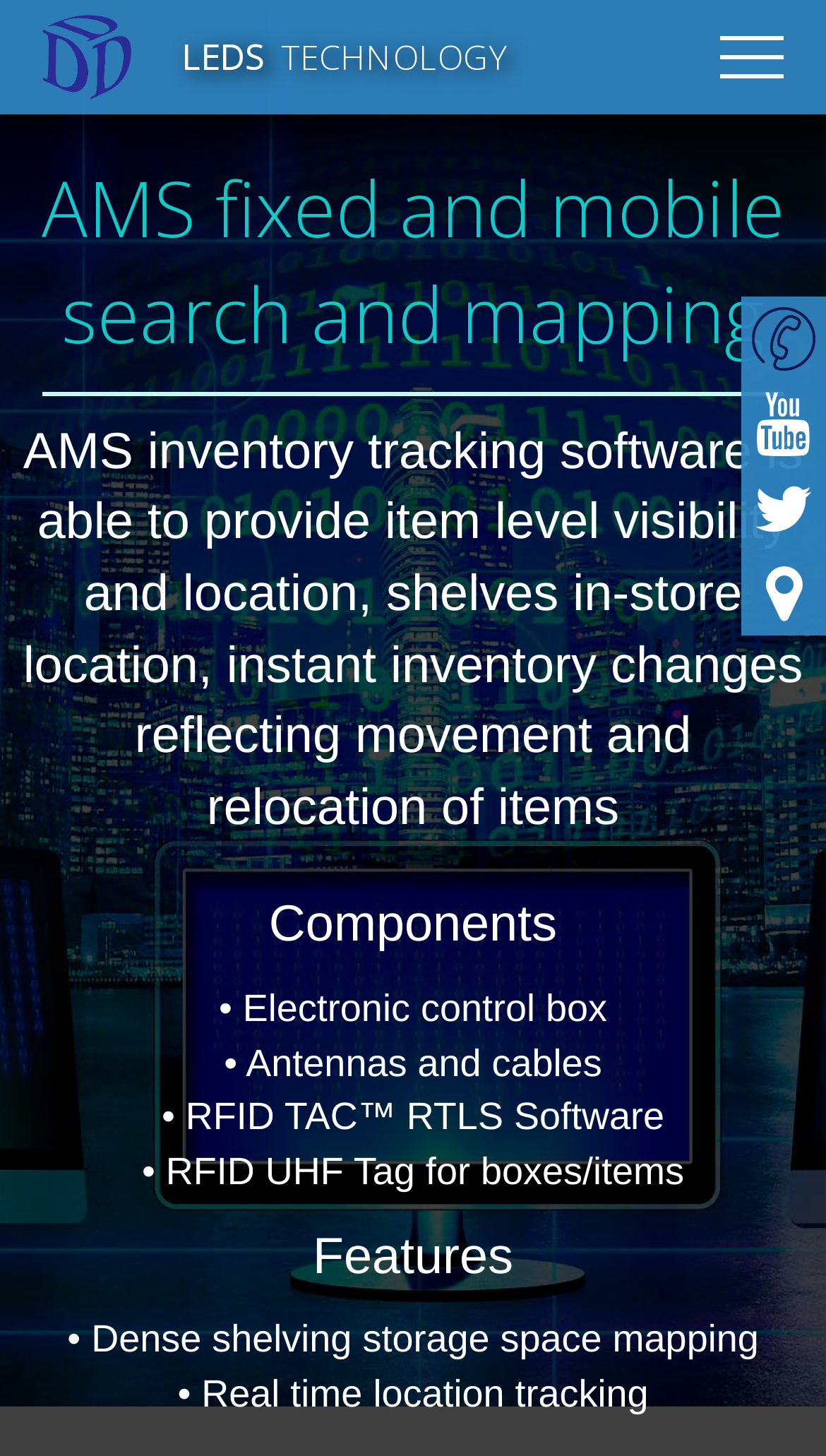What is the purpose of RFID UHF Tag for boxes/items?
Your answer should be a single word or phrase derived from the screenshot.

For tracking boxes/items